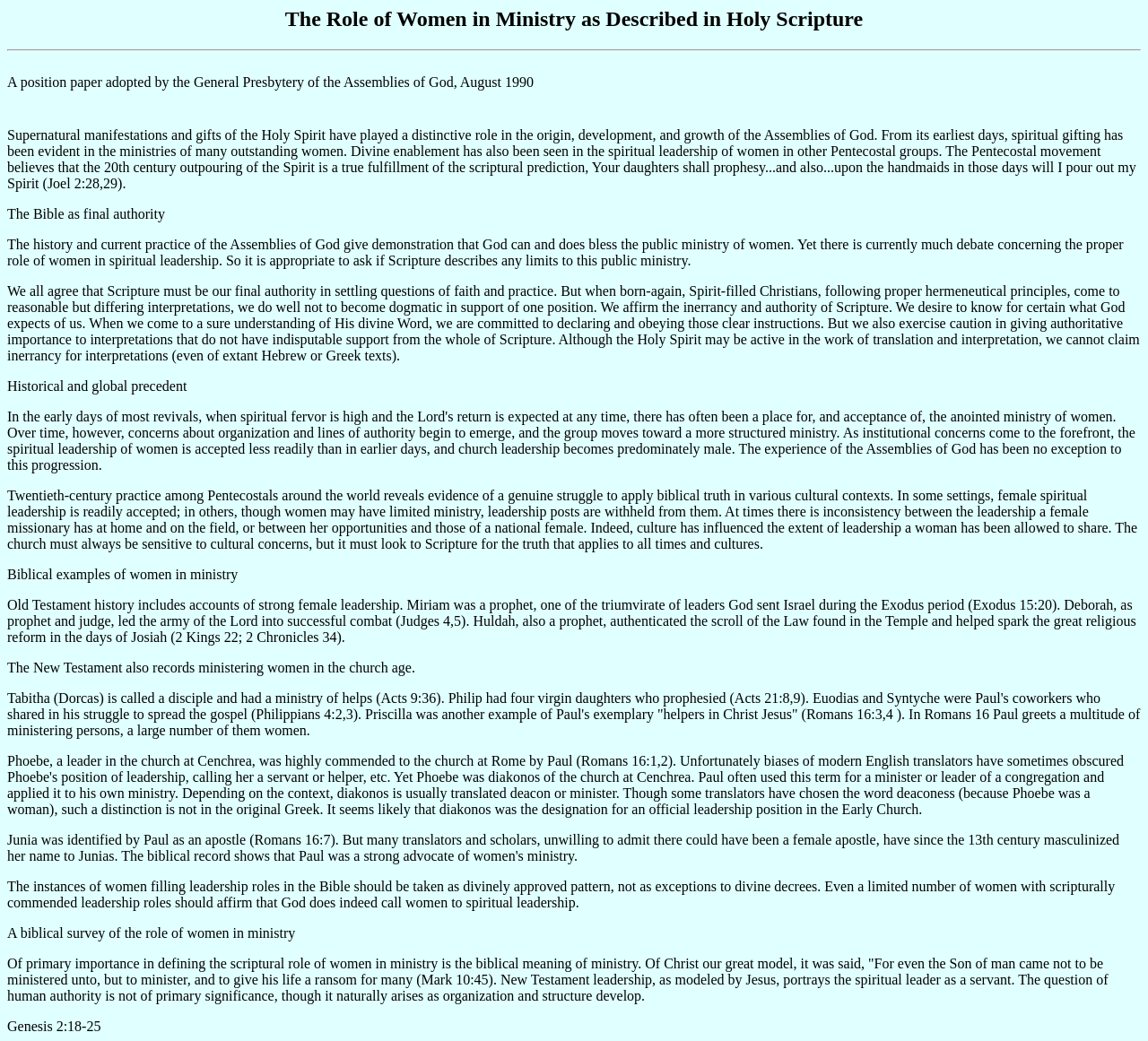Provide your answer in one word or a succinct phrase for the question: 
What is the attitude towards interpretations of Scripture on this webpage?

Caution